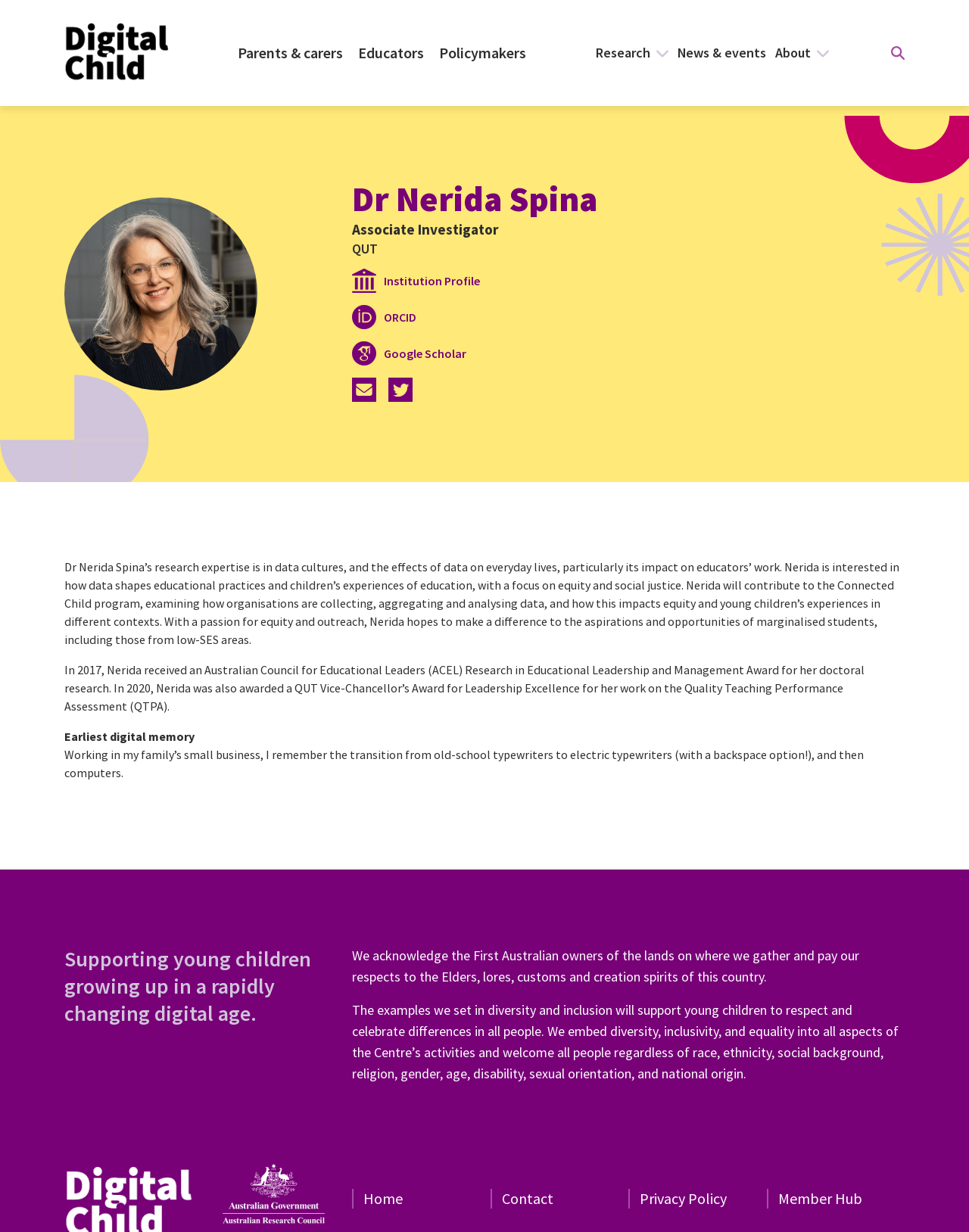What award did Dr Nerida Spina receive in 2017?
From the image, respond using a single word or phrase.

ACEL Research in Educational Leadership and Management Award